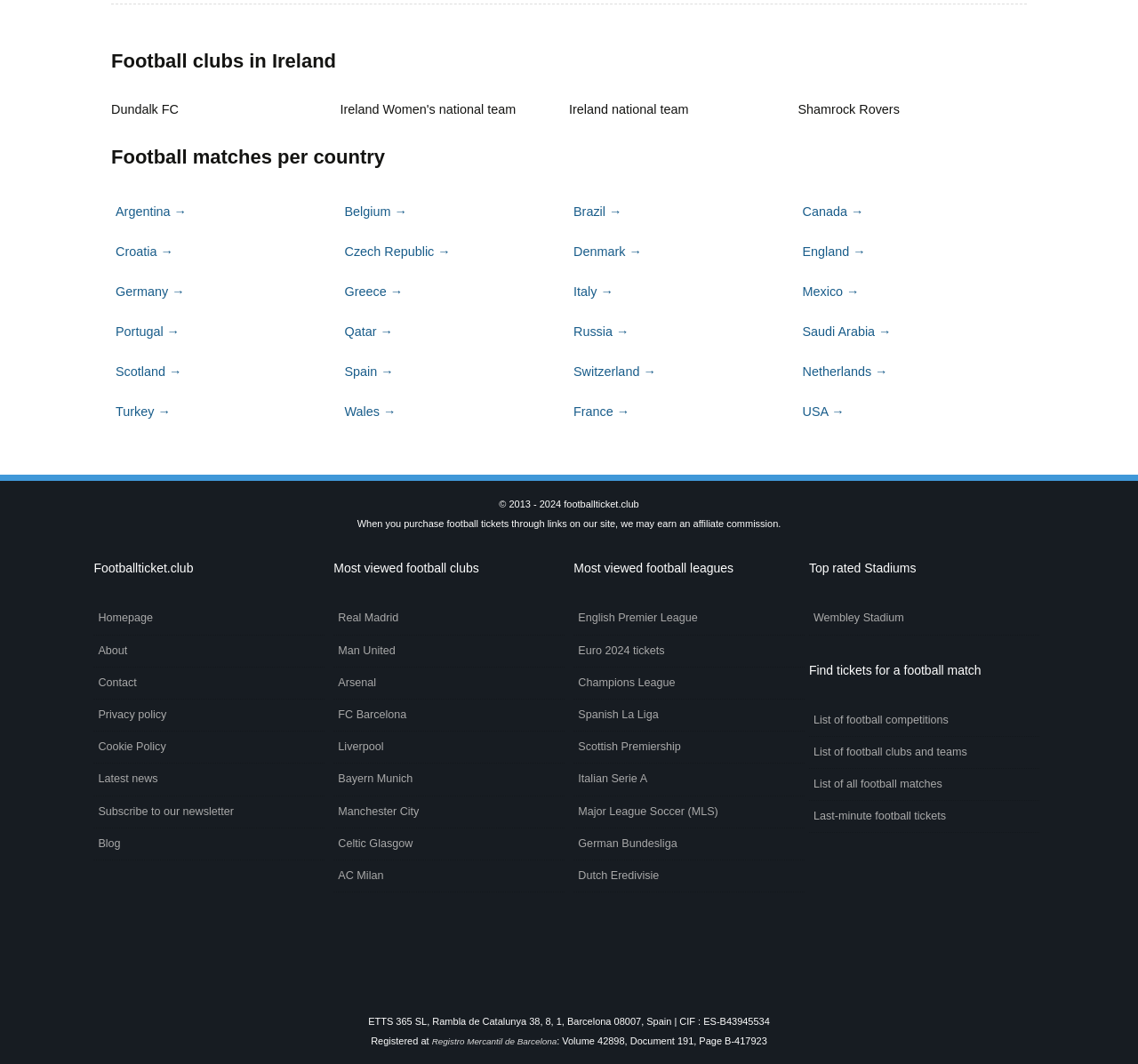Locate the bounding box coordinates of the clickable element to fulfill the following instruction: "Contact 'HKiD'". Provide the coordinates as four float numbers between 0 and 1 in the format [left, top, right, bottom].

None